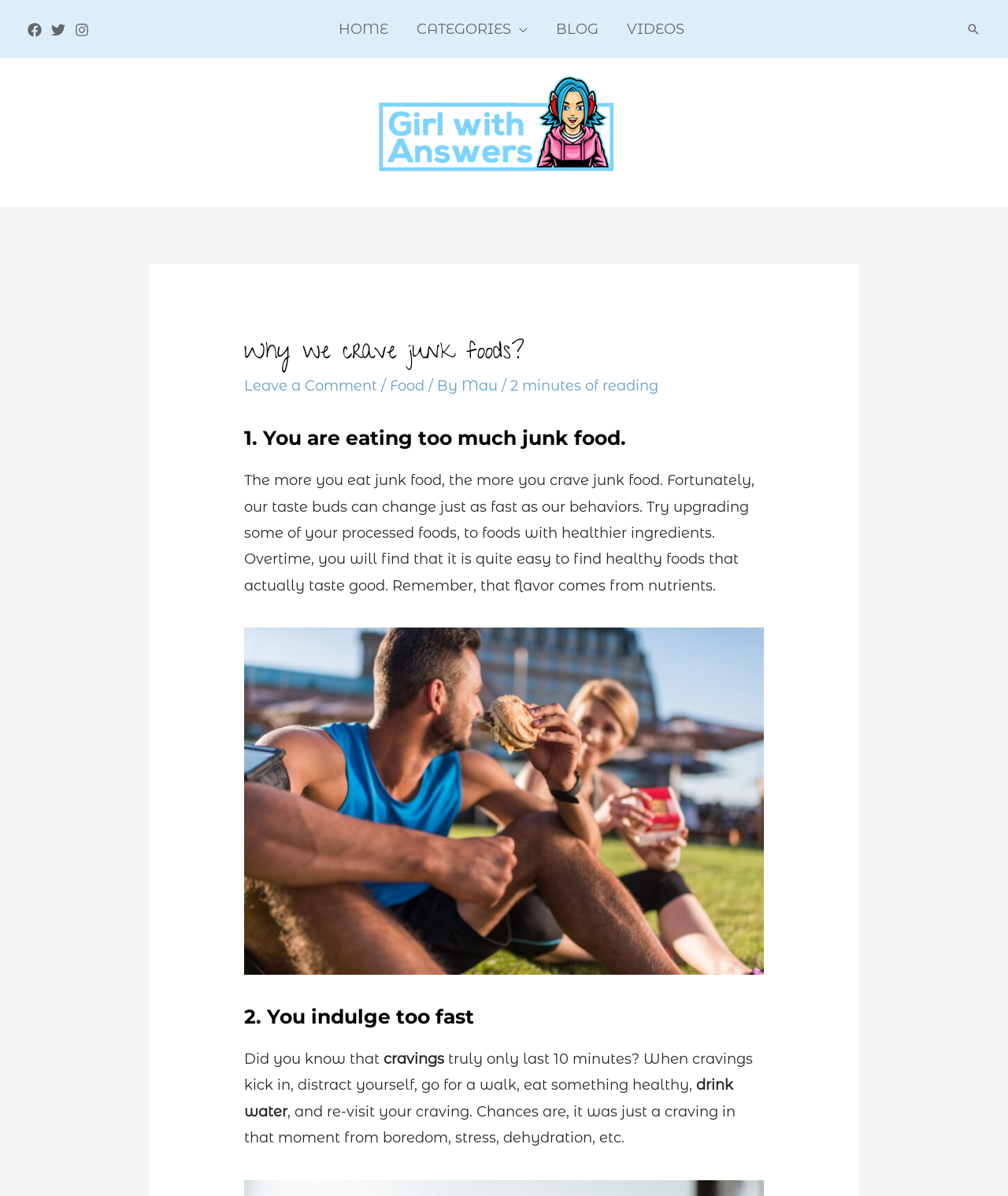Point out the bounding box coordinates of the section to click in order to follow this instruction: "Visit GirlWithAnswers homepage".

[0.372, 0.099, 0.614, 0.113]